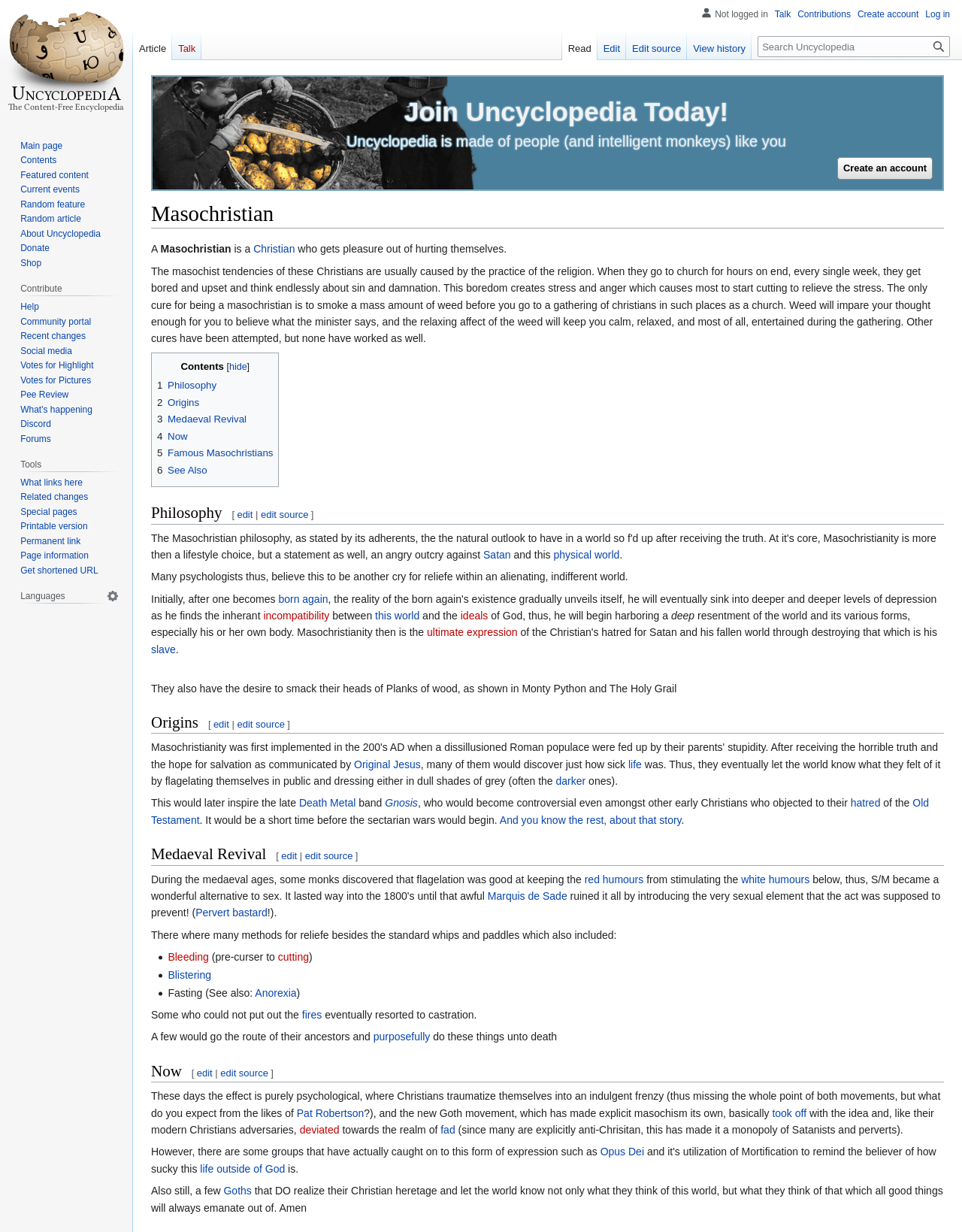Could you specify the bounding box coordinates for the clickable section to complete the following instruction: "Learn about the Origins of Masochristianity"?

[0.157, 0.578, 0.981, 0.596]